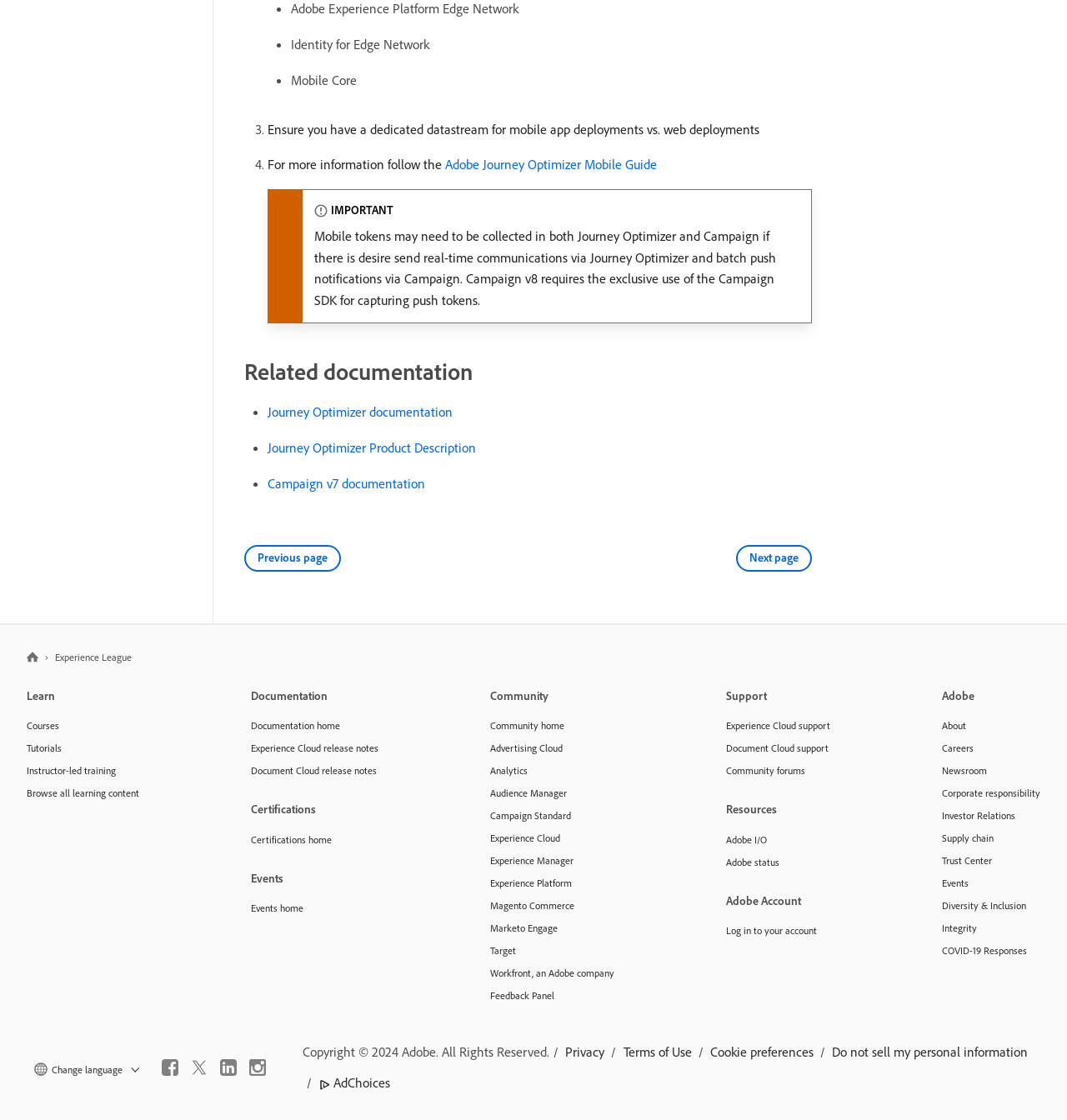What is the warning symbol shown in the 'IMPORTANT' section?
Answer with a single word or phrase, using the screenshot for reference.

S AlertCircle 18 N